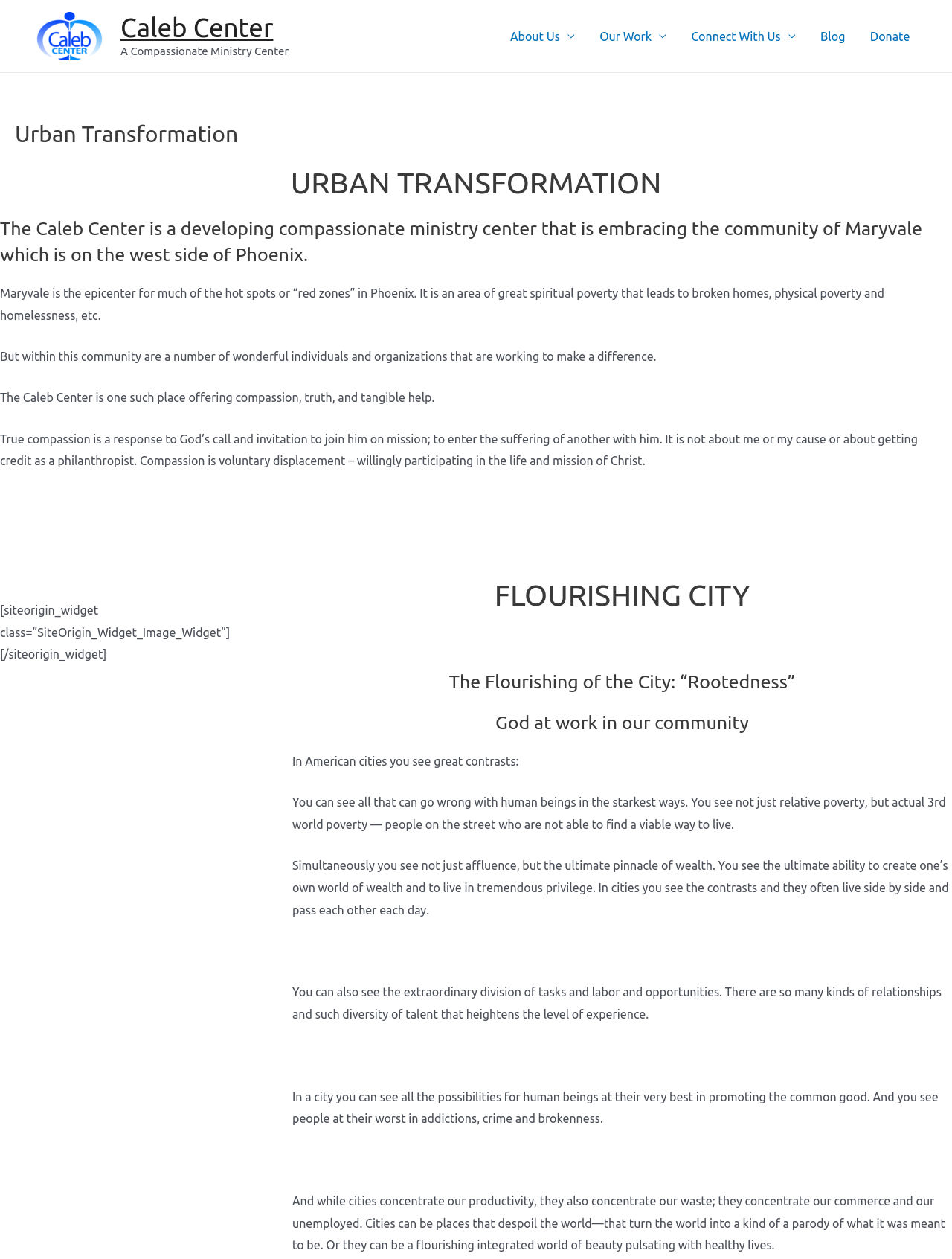Explain the webpage in detail, including its primary components.

The webpage is about Urban Transformation and the Caleb Center, a compassionate ministry center. At the top left, there is a link to "Caleb Center" accompanied by an image with the same name. Below this, there is a static text that reads "A Compassionate Ministry Center". 

On the top right, there is a navigation menu with links to "About Us", "Our Work", "Connect With Us", "Blog", and "Donate". 

Below the navigation menu, there is a large heading that reads "Urban Transformation". Underneath this heading, there is an article that describes the Caleb Center as a developing compassionate ministry center that is embracing the community of Maryvale, which is on the west side of Phoenix. The article explains that Maryvale is an area of great spiritual poverty, but there are also wonderful individuals and organizations working to make a difference. The Caleb Center is one such place that offers compassion, truth, and tangible help.

Further down, there is another article that discusses the concept of "FLOURISHING CITY" and "Rootedness". It talks about the contrasts seen in American cities, where great poverty and wealth exist side by side. The article highlights the diversity of tasks, labor, and opportunities in cities, and how they can be places where human beings can thrive and promote the common good.

Throughout the webpage, there are several static texts and headings that provide more information about the Caleb Center and its mission.